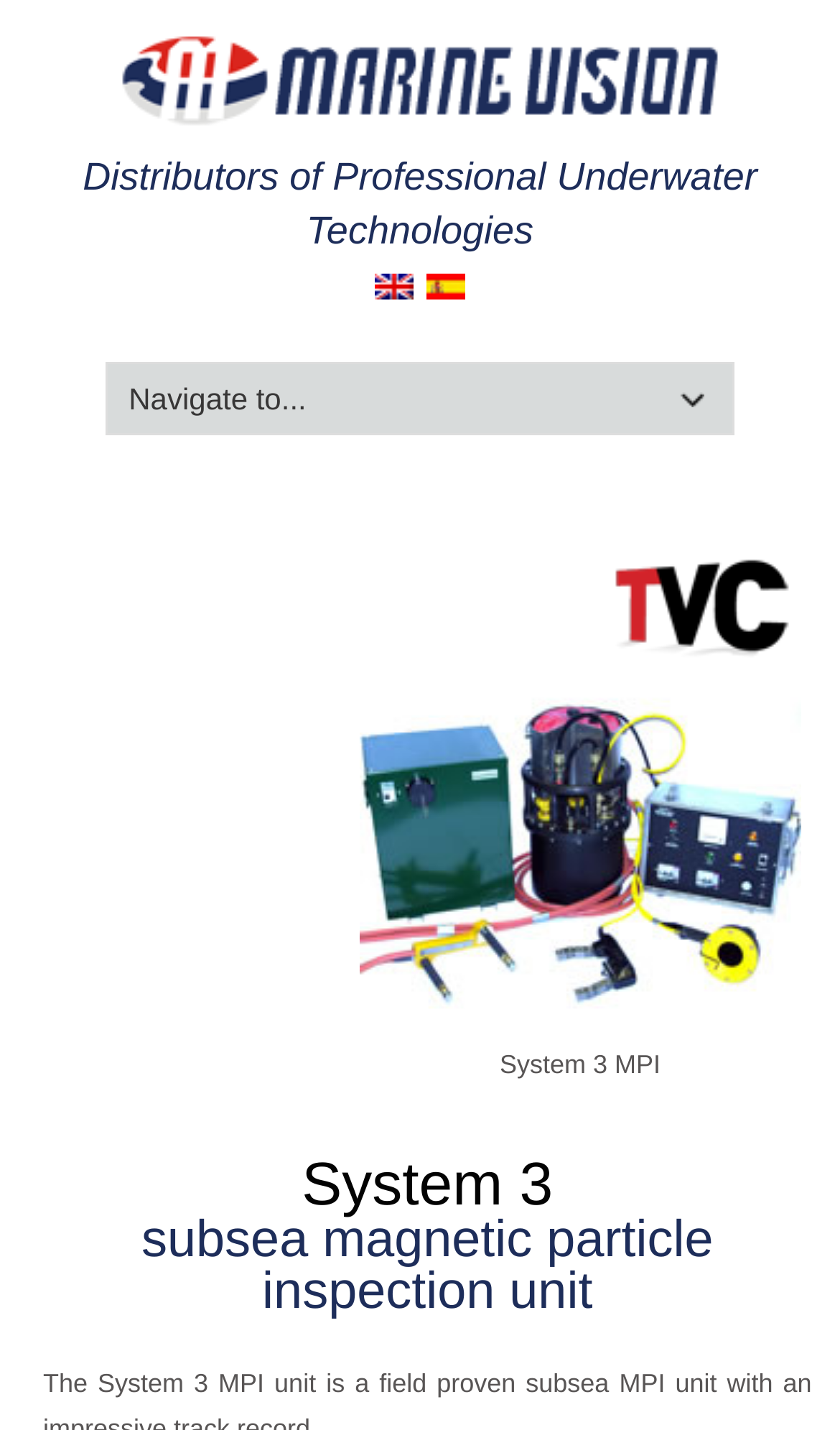What is the main product?
Using the picture, provide a one-word or short phrase answer.

System 3 MPI